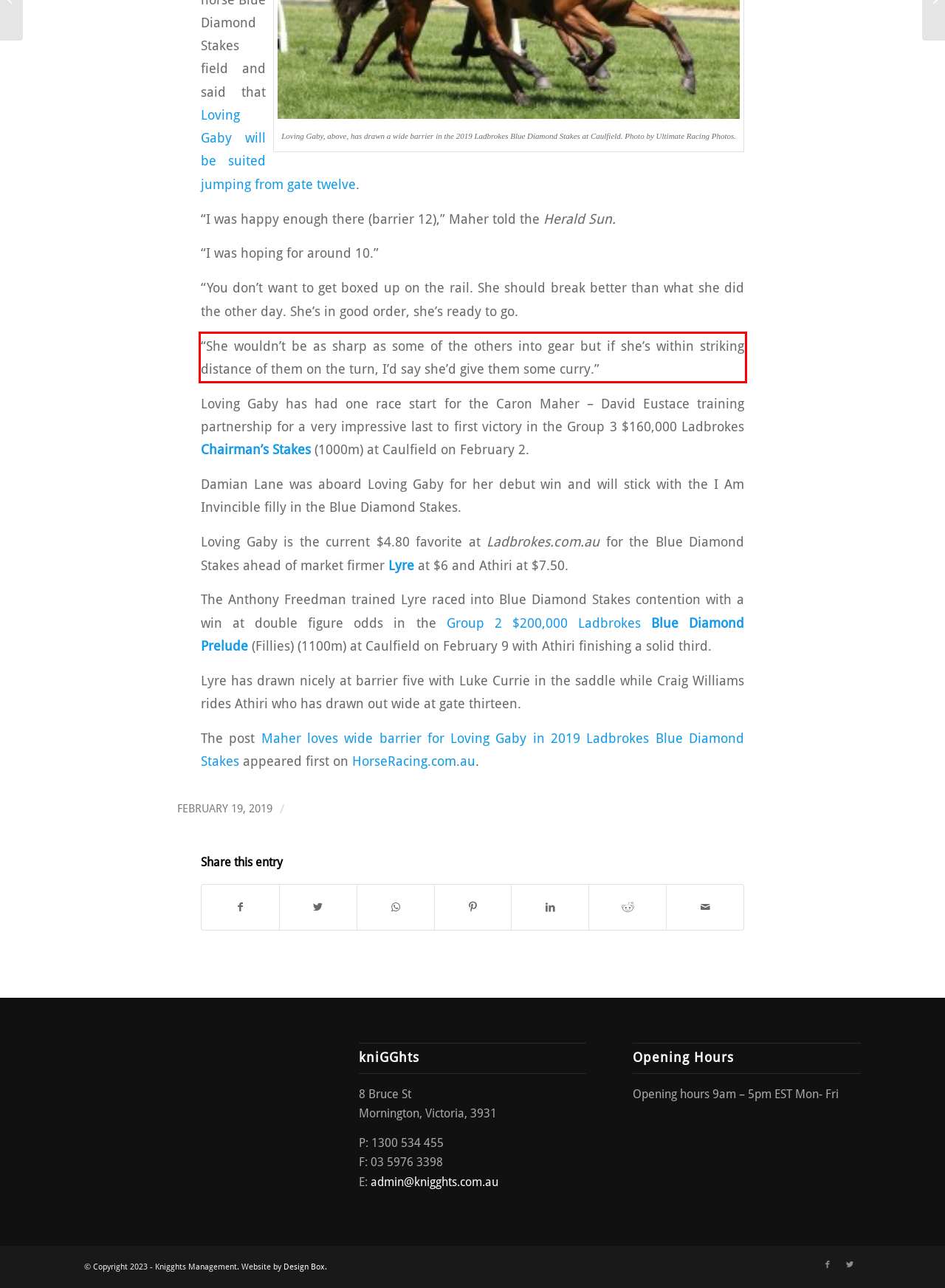Inspect the webpage screenshot that has a red bounding box and use OCR technology to read and display the text inside the red bounding box.

“She wouldn’t be as sharp as some of the others into gear but if she’s within striking distance of them on the turn, I’d say she’d give them some curry.”